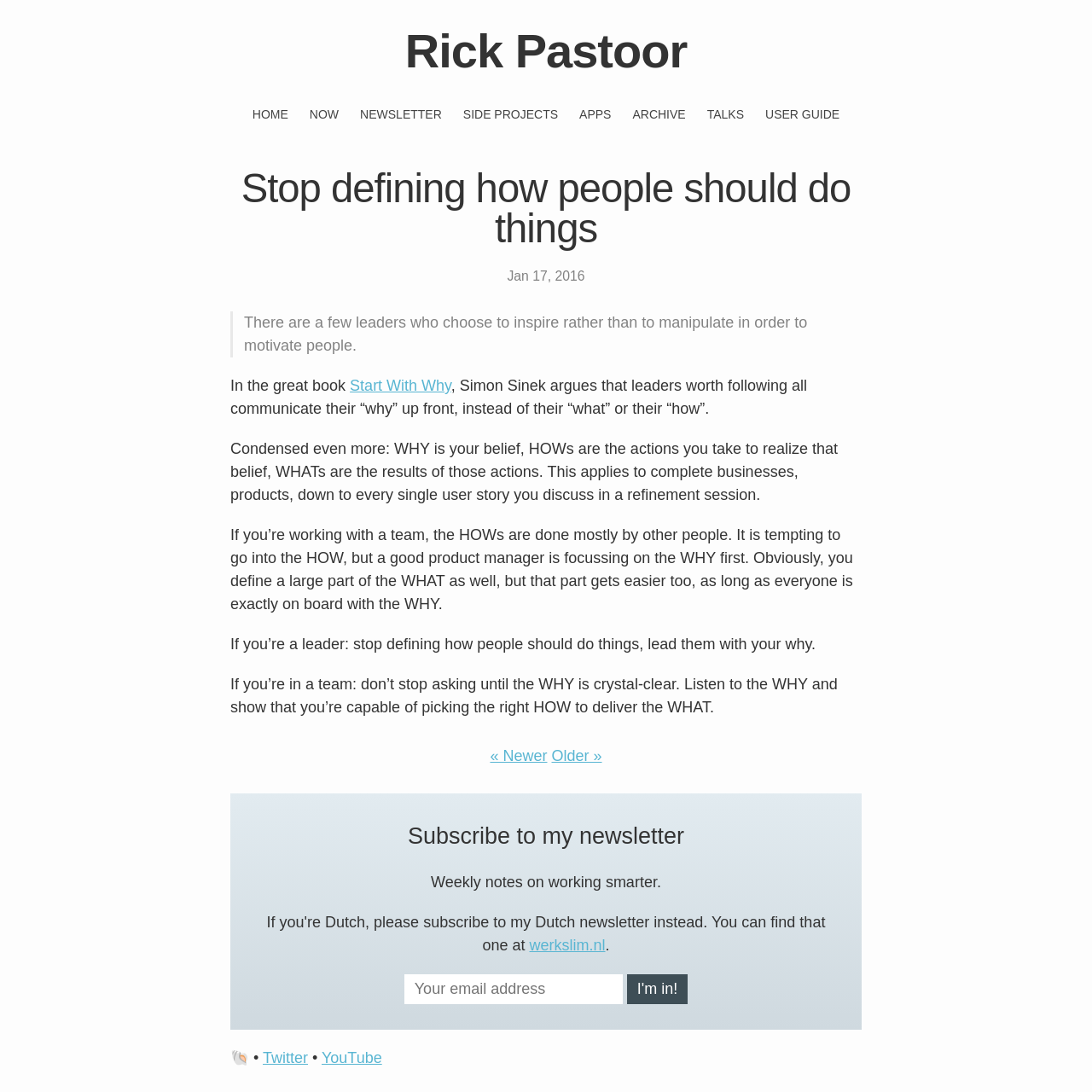Determine the bounding box for the UI element as described: "YouTube". The coordinates should be represented as four float numbers between 0 and 1, formatted as [left, top, right, bottom].

[0.295, 0.961, 0.35, 0.976]